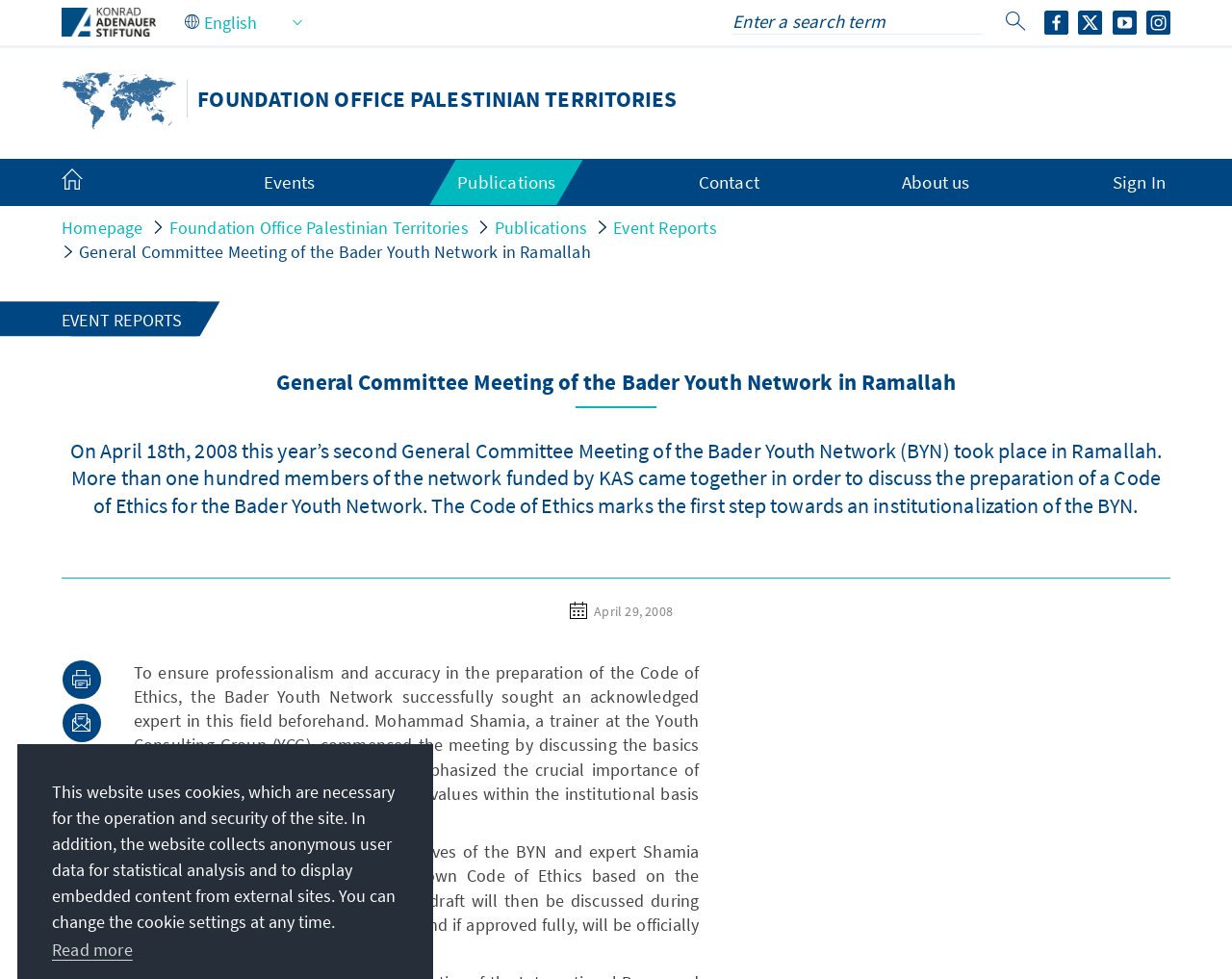Provide the bounding box coordinates of the HTML element this sentence describes: "title="Foundation Office Palestinian Territories"". The bounding box coordinates consist of four float numbers between 0 and 1, i.e., [left, top, right, bottom].

[0.05, 0.089, 0.144, 0.111]